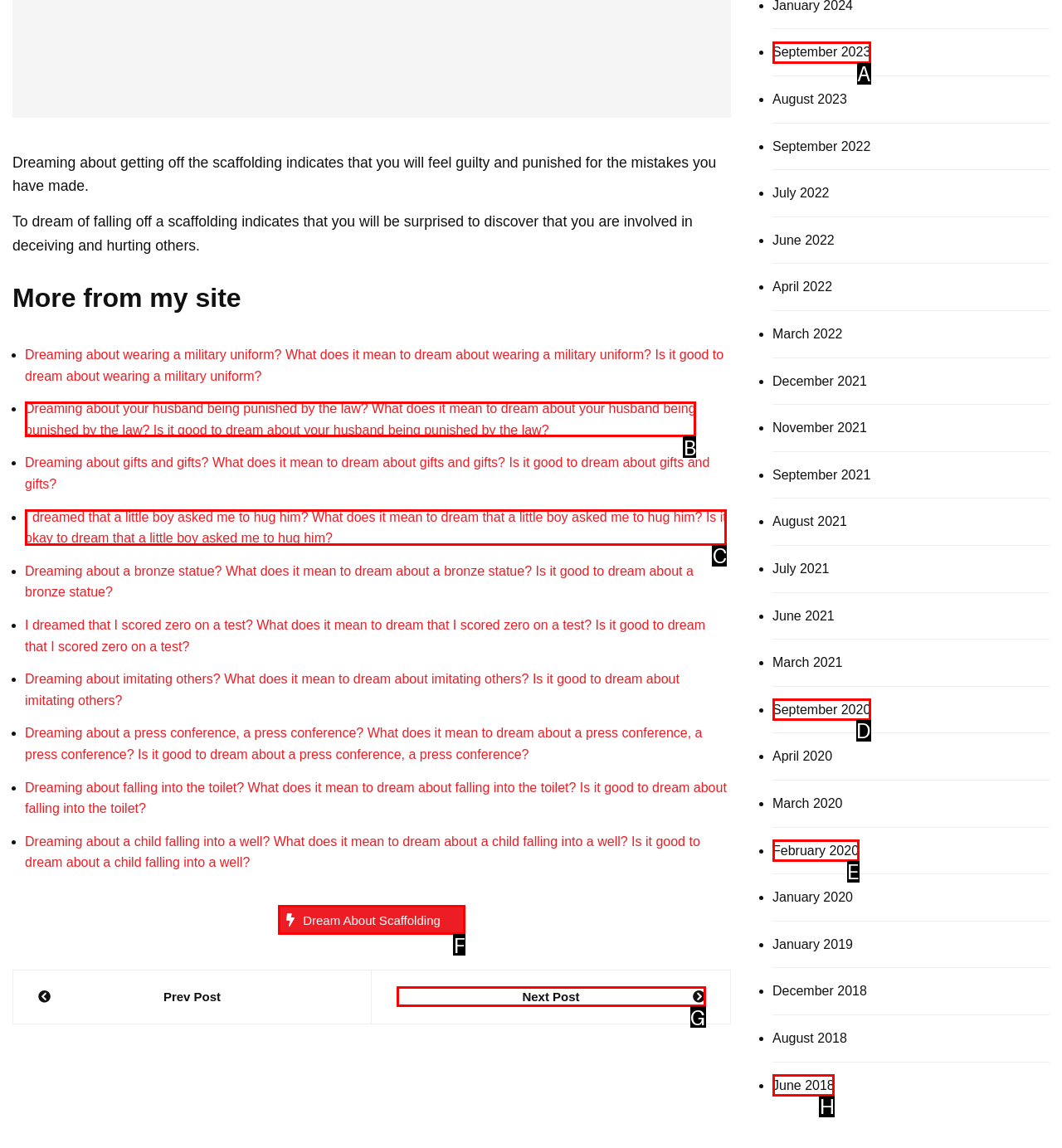Pick the option that corresponds to: Dream about scaffolding
Provide the letter of the correct choice.

F